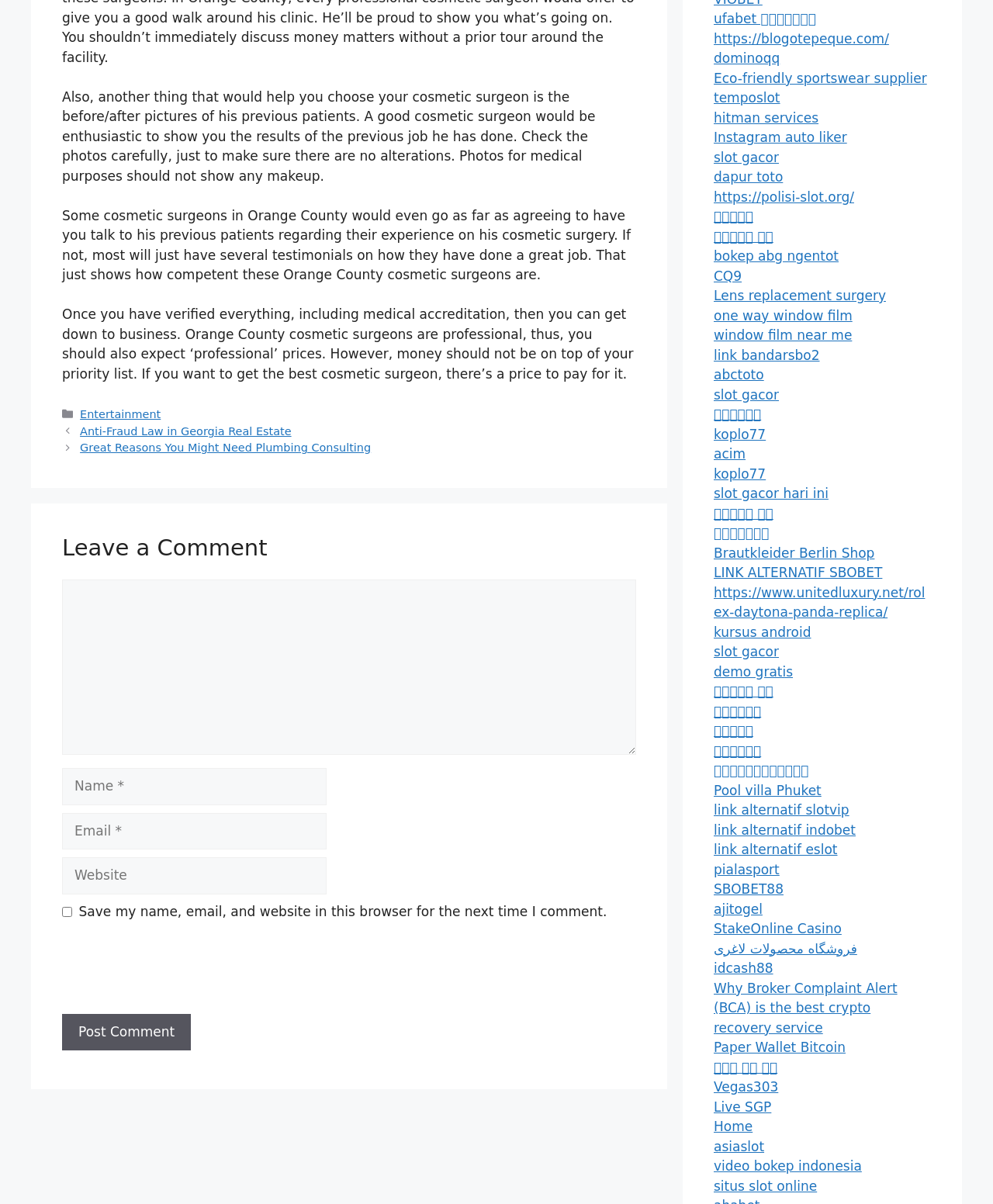Identify the bounding box coordinates of the area you need to click to perform the following instruction: "Leave a comment".

[0.062, 0.444, 0.641, 0.468]